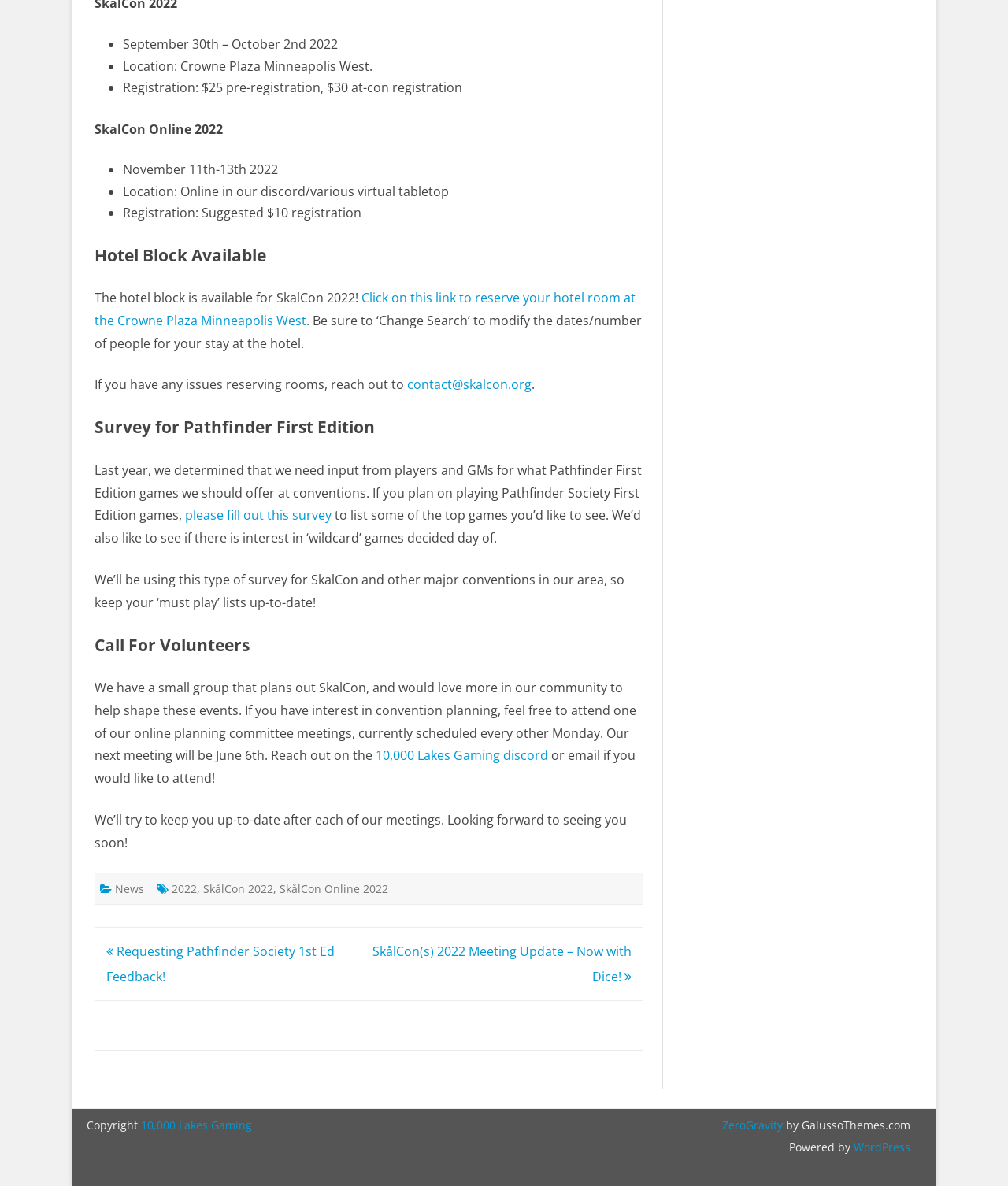Kindly determine the bounding box coordinates of the area that needs to be clicked to fulfill this instruction: "Attend one of the online planning committee meetings".

[0.373, 0.63, 0.544, 0.644]